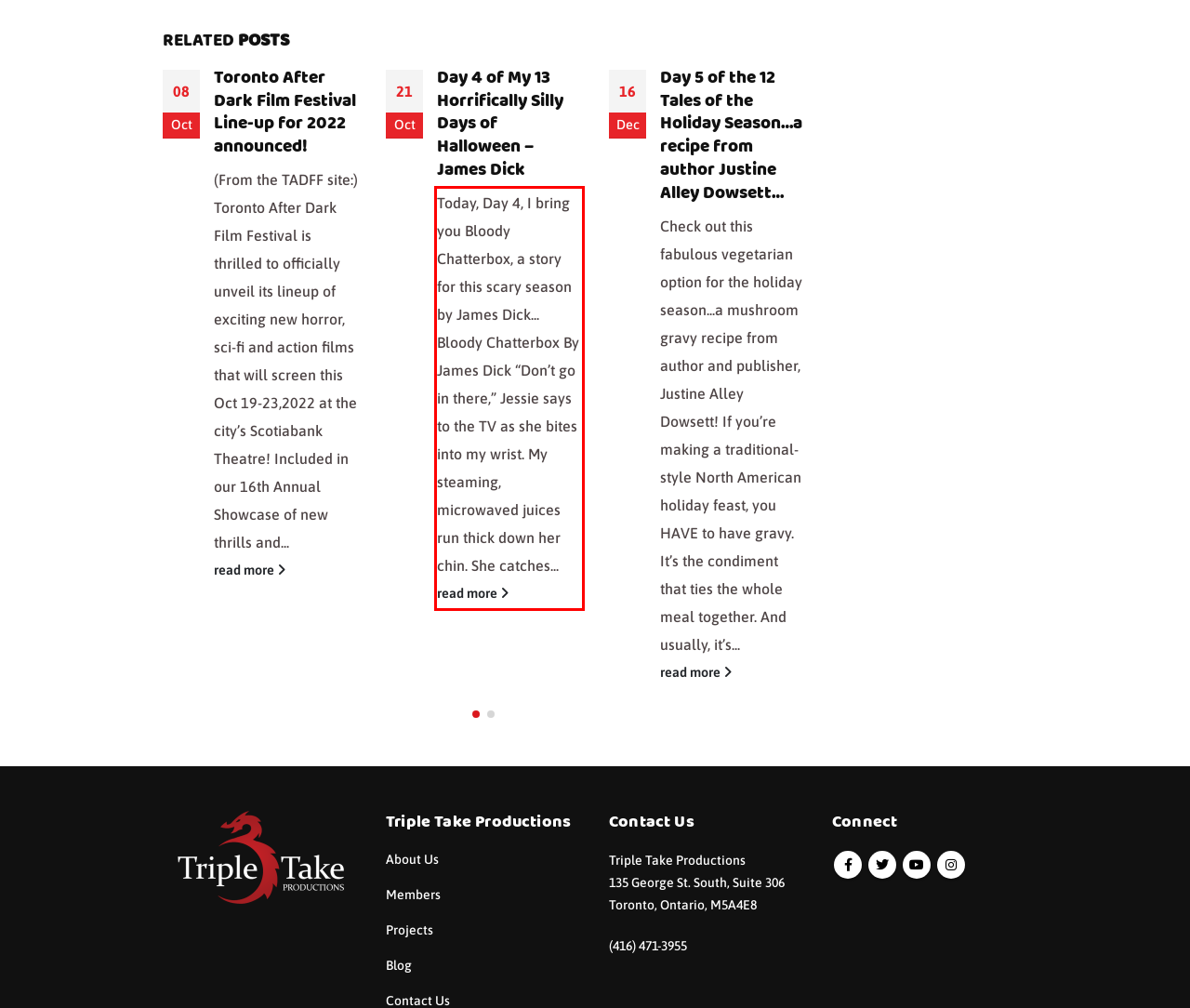From the given screenshot of a webpage, identify the red bounding box and extract the text content within it.

Today, Day 4, I bring you Bloody Chatterbox, a story for this scary season by James Dick... Bloody Chatterbox By James Dick “Don’t go in there,” Jessie says to the TV as she bites into my wrist. My steaming, microwaved juices run thick down her chin. She catches... read more